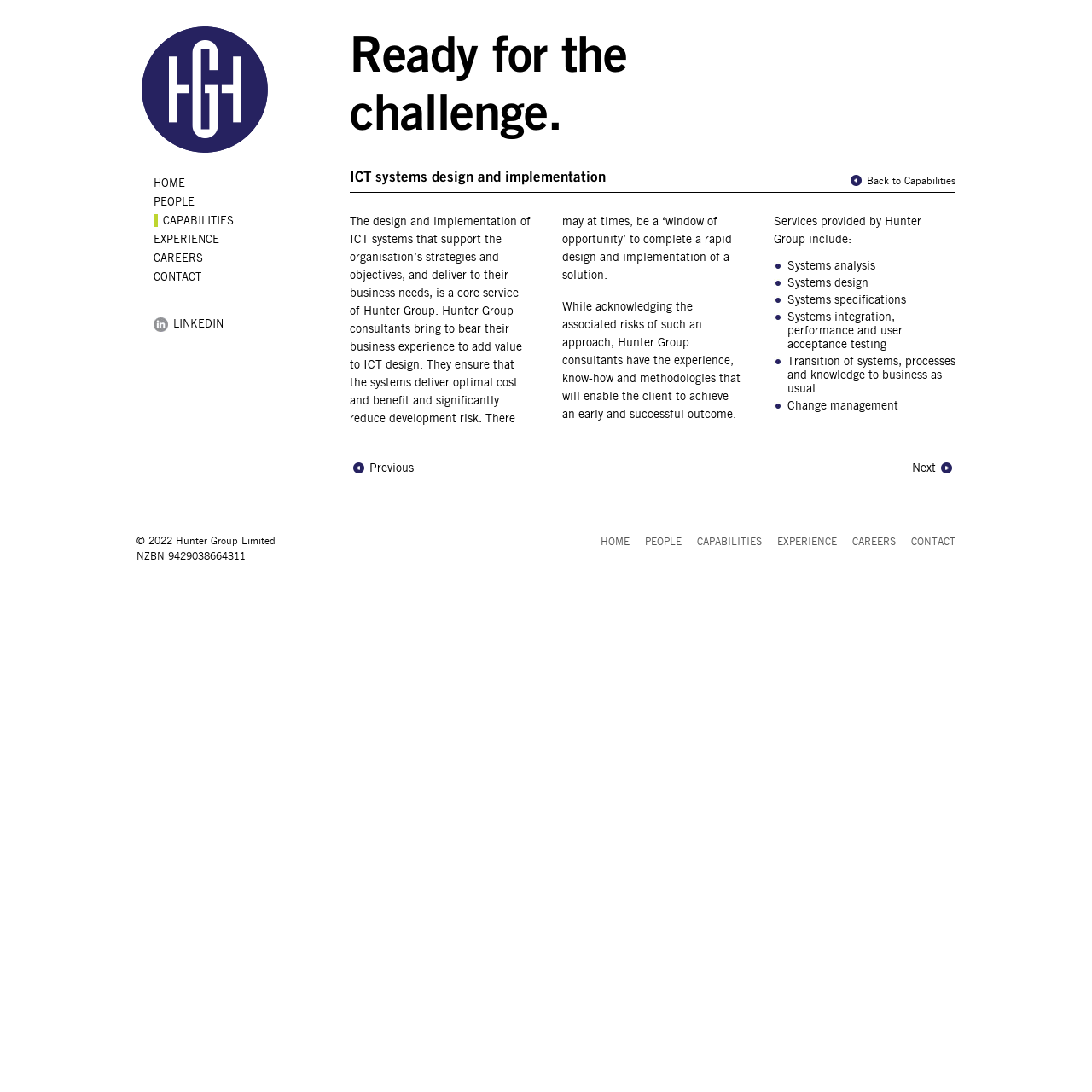Provide a thorough summary of the webpage.

The webpage is about ICT systems design and implementation, with a focus on the services provided by Hunter Group. At the top left, there is a logo consisting of three images and a link. Below the logo, there is a heading that reads "Ready for the challenge." 

To the right of the logo, there is a navigation menu with links to different sections of the website, including "HOME", "PEOPLE", "CAPABILITIES", "EXPERIENCE", "CAREERS", "CONTACT", and "LINKEDIN". 

Below the navigation menu, there is a heading that reads "ICT systems design and implementation", which is followed by a paragraph of text that describes the service provided by Hunter Group. The text explains that the company's consultants bring business experience to ICT design, ensuring that the systems deliver optimal cost and benefit while reducing development risk.

To the right of the paragraph, there is another block of text that discusses the potential benefits and risks of rapid design and implementation of ICT systems. Below this text, there is a list of services provided by Hunter Group, including systems analysis, design, specifications, integration, and transition.

At the bottom of the page, there are links to navigate to the previous or next page, as well as a footer section with links to different sections of the website and copyright information. The footer also includes the company's NZBN number.